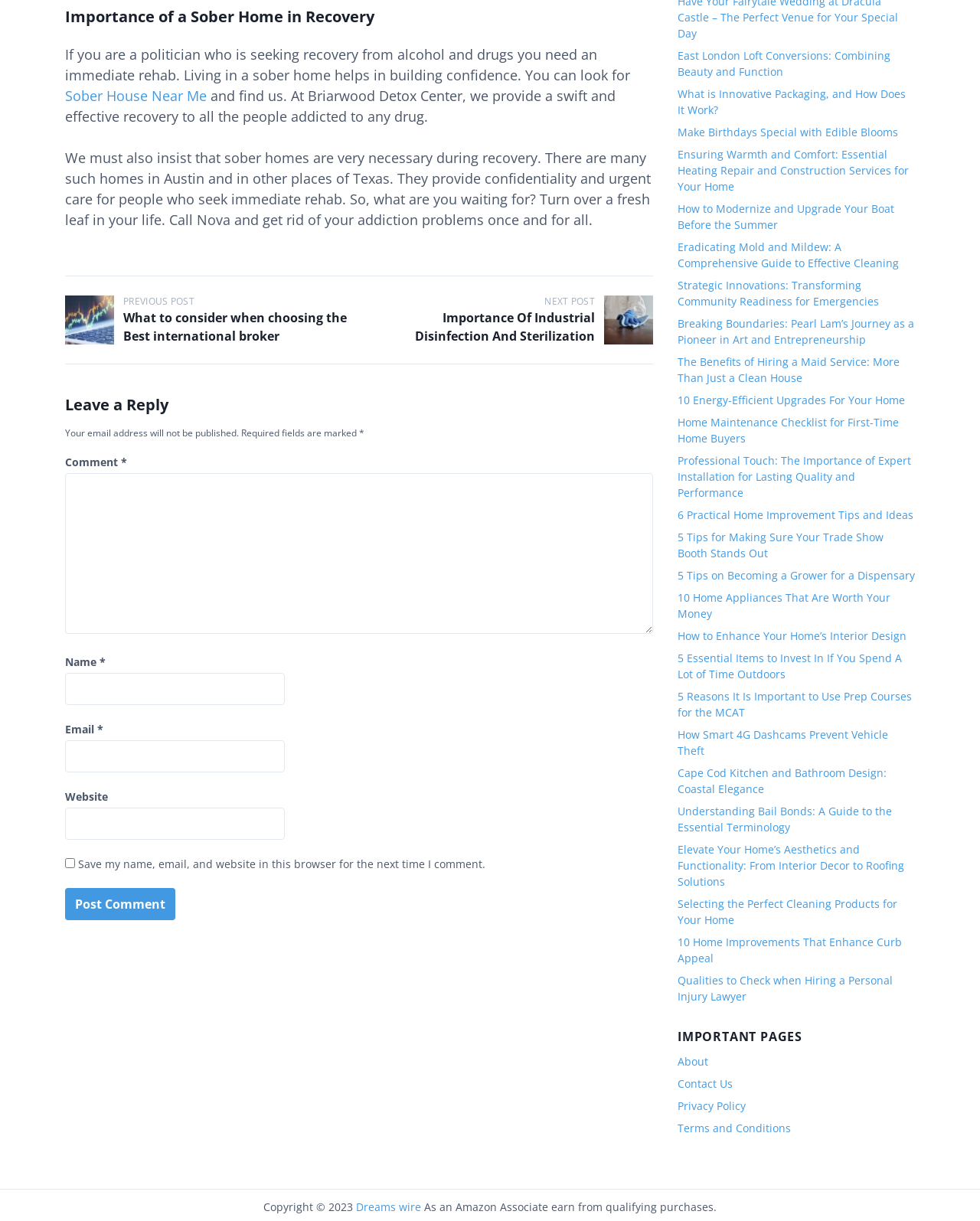Please specify the bounding box coordinates of the area that should be clicked to accomplish the following instruction: "Leave a comment". The coordinates should consist of four float numbers between 0 and 1, i.e., [left, top, right, bottom].

[0.066, 0.372, 0.123, 0.384]